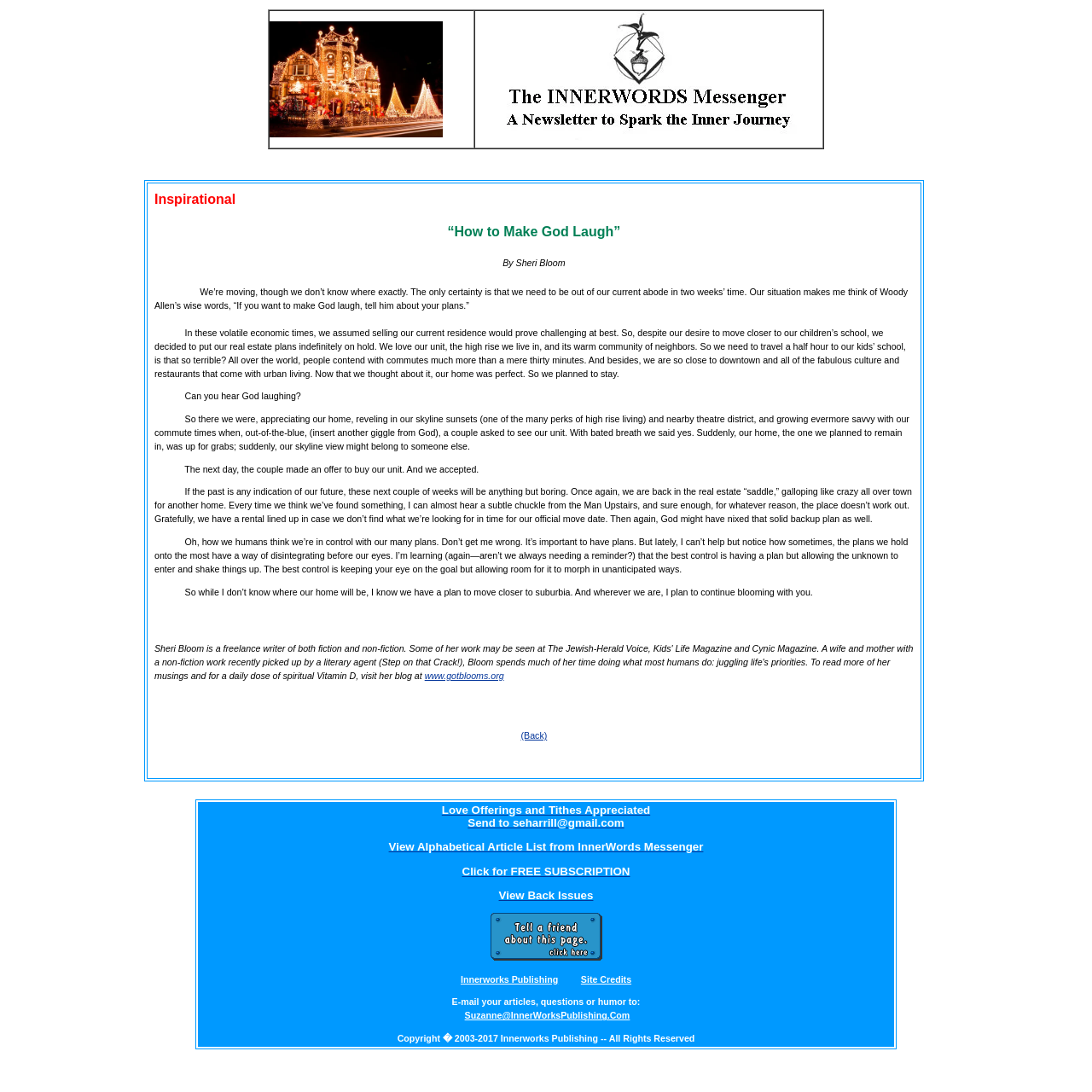What is the author's blog URL?
Please provide a single word or phrase based on the screenshot.

www.gotblooms.org